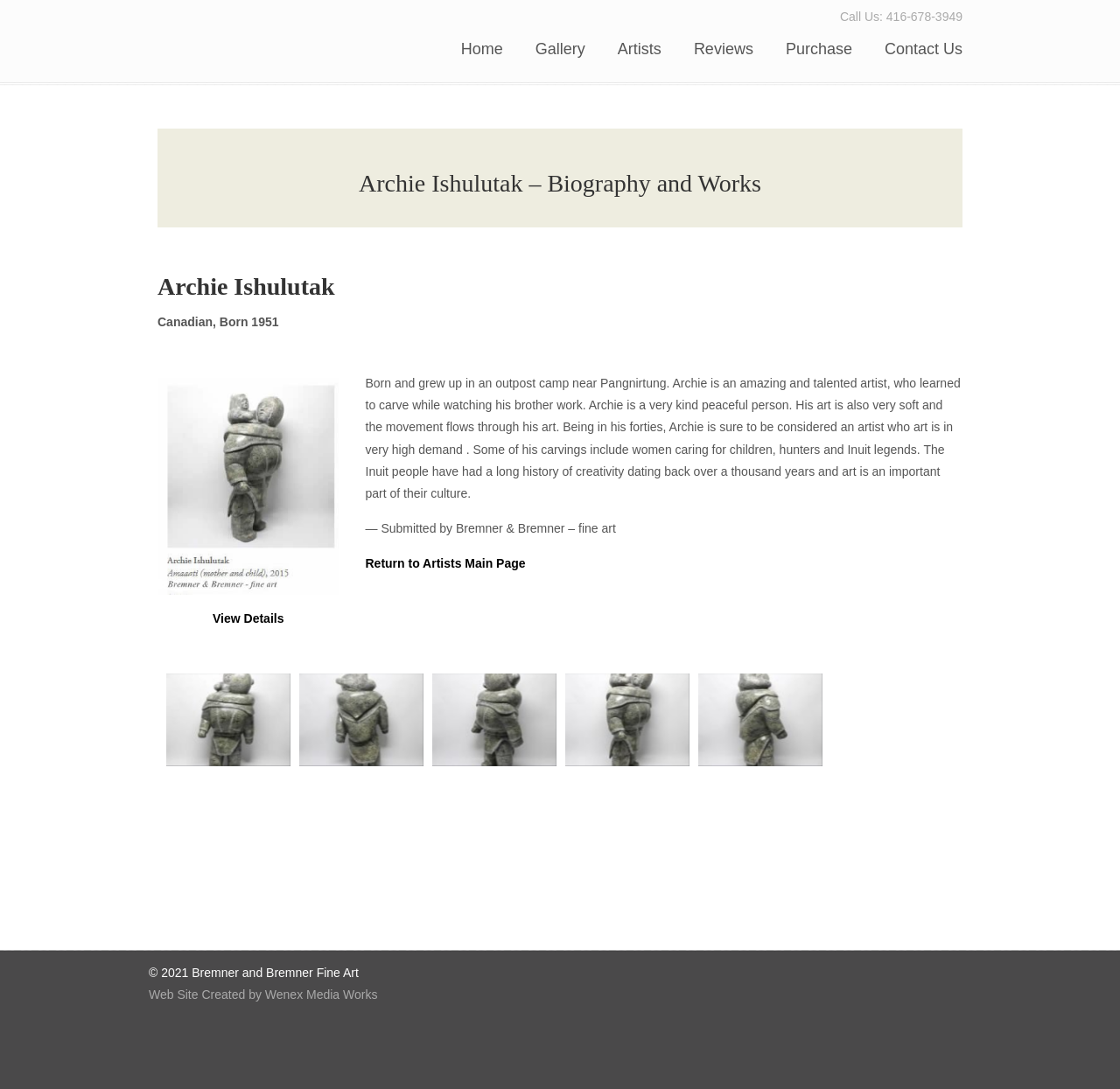Locate the bounding box of the UI element described by: "Nasir Hanif" in the given webpage screenshot.

None